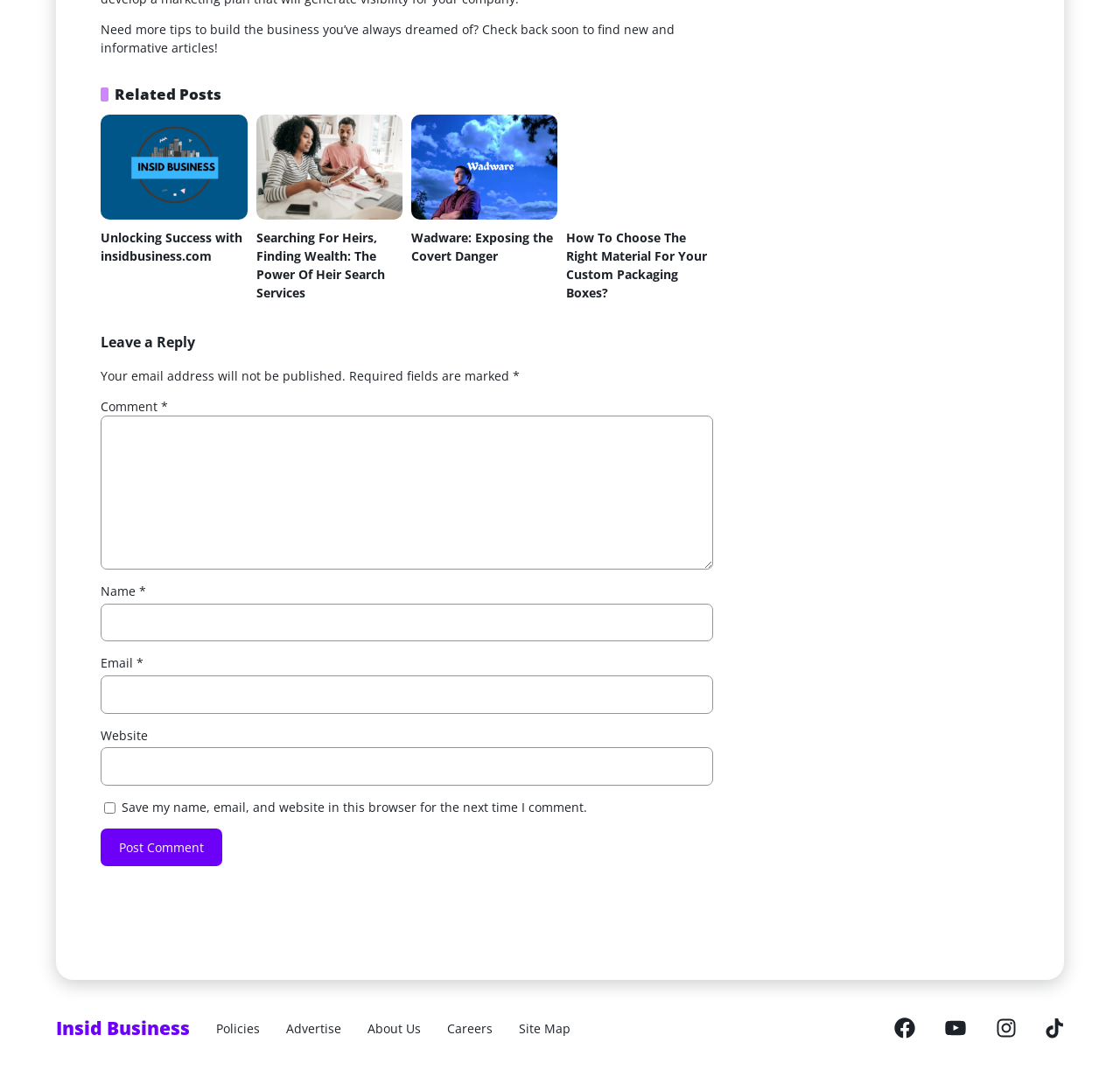Using the image as a reference, answer the following question in as much detail as possible:
What is the title of the first related post?

The first related post is identified by its heading element, which contains the text 'Unlocking Success with insidbusiness.com'. This heading is located at the top of the related posts section, and it is the first item in the list.